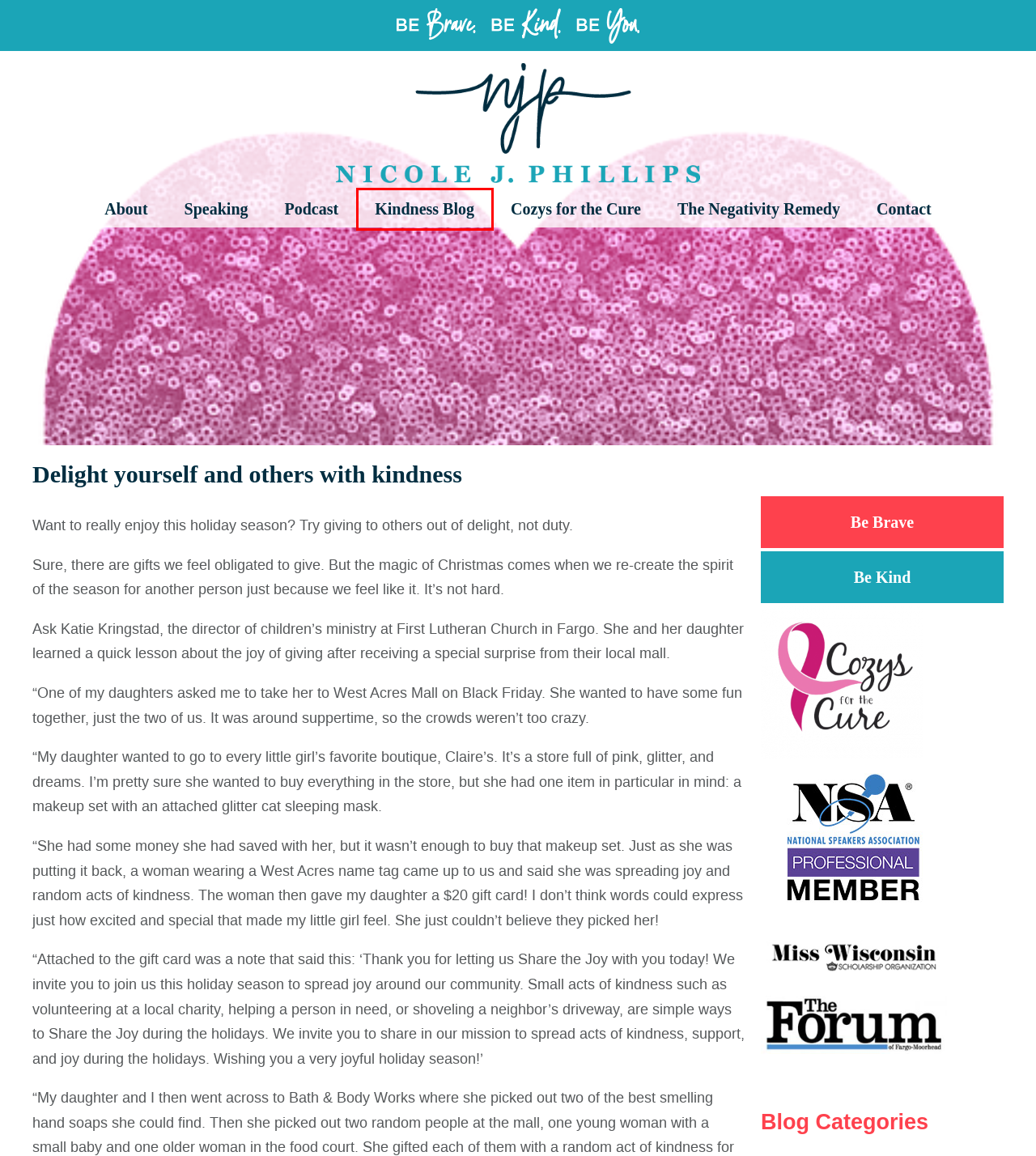Review the screenshot of a webpage containing a red bounding box around an element. Select the description that best matches the new webpage after clicking the highlighted element. The options are:
A. Contact Nicole - Nicole J. Phillips
B. Be Kind - Nicole J. Phillips
C. Home - Nicole J. Phillips
D. Featured Archives - Nicole J. Phillips
E. Cancer Archives - Nicole J. Phillips
F. Home - National Speakers Association
G. Be Brave Archives - Nicole J. Phillips
H. The Negativity Remedy - Nicole J. Phillips

B